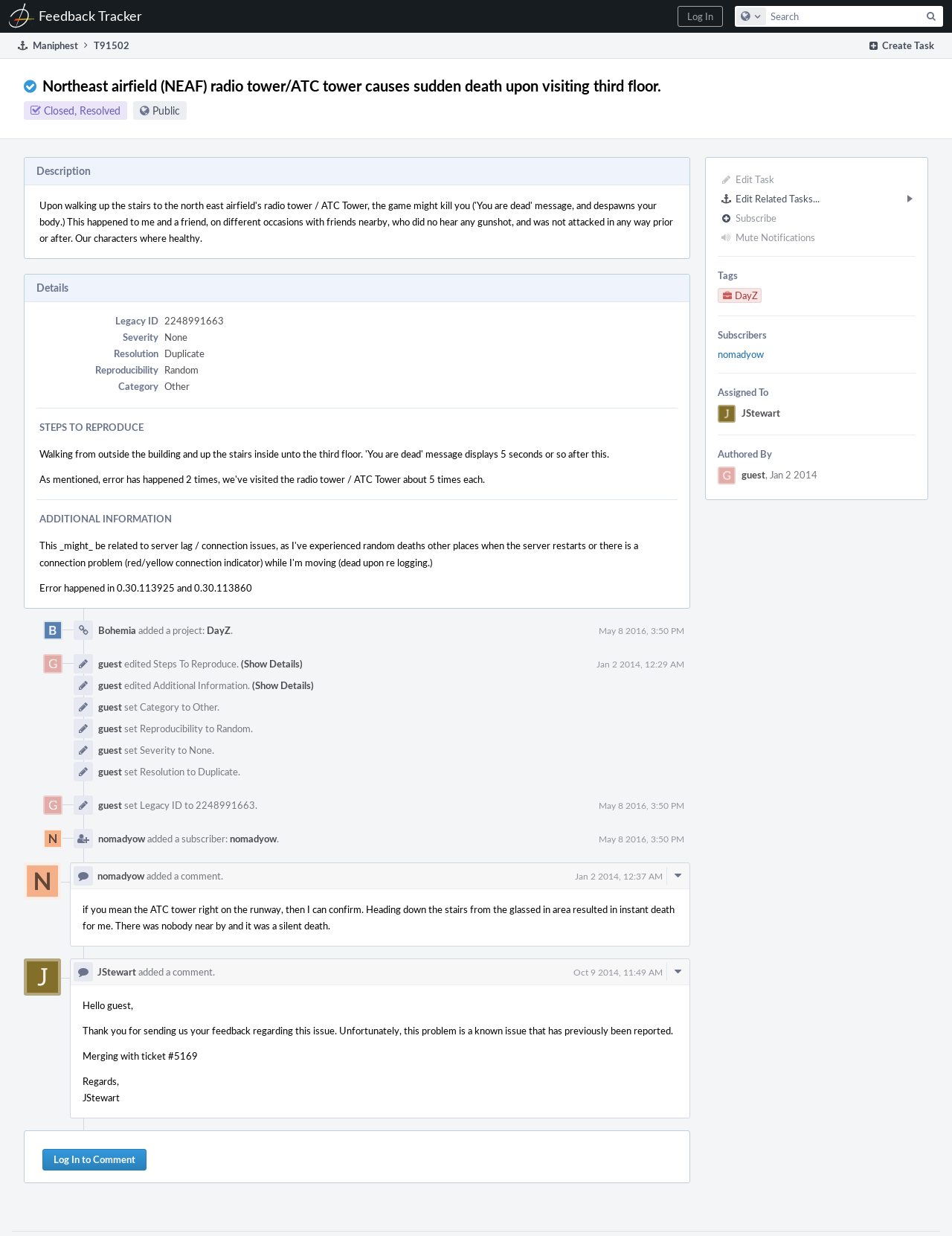Identify the bounding box coordinates for the region of the element that should be clicked to carry out the instruction: "Search for something". The bounding box coordinates should be four float numbers between 0 and 1, i.e., [left, top, right, bottom].

[0.967, 0.005, 0.989, 0.02]